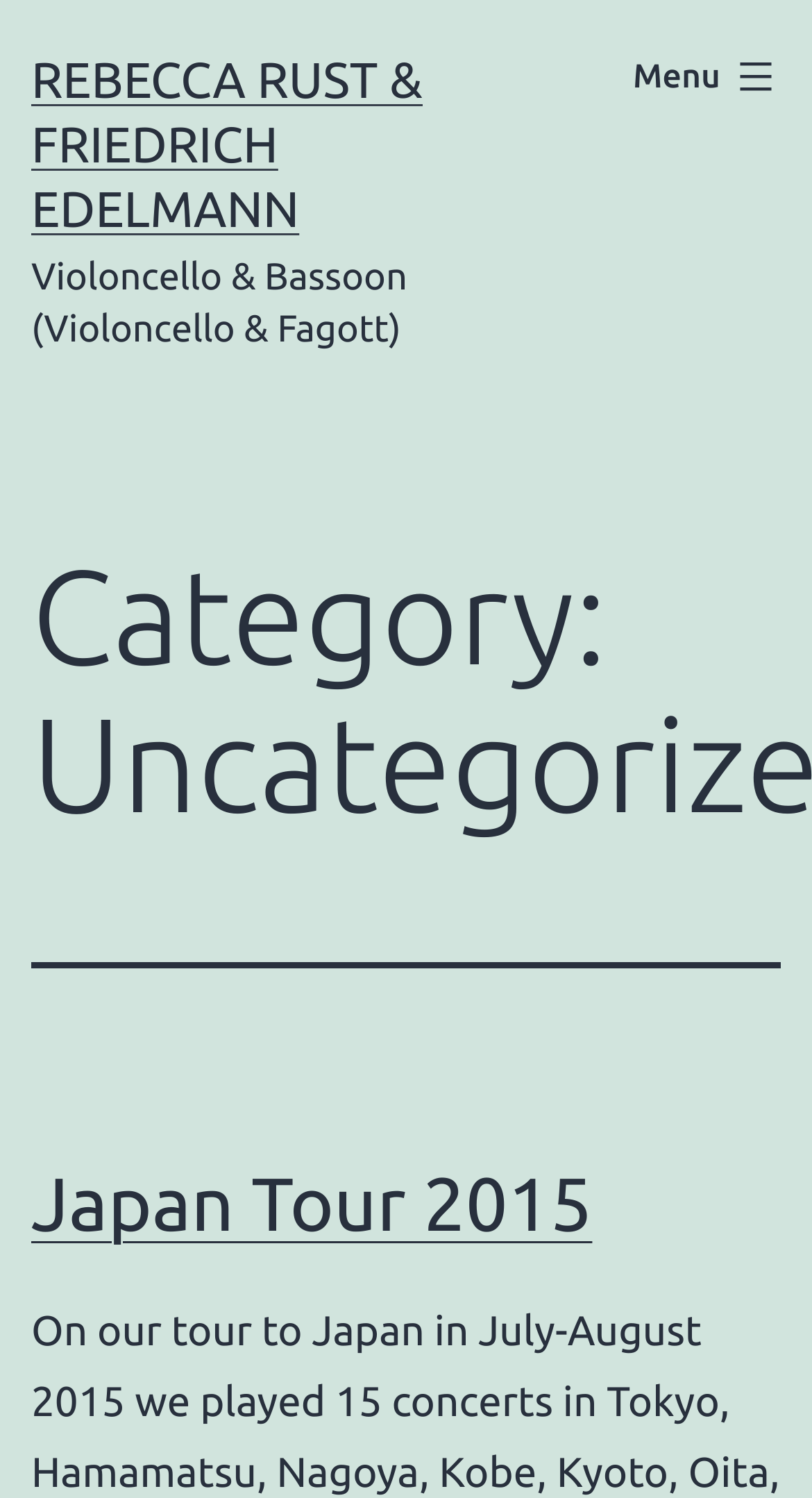Please answer the following question using a single word or phrase: 
What is the title of the tour mentioned on the page?

Japan Tour 2015